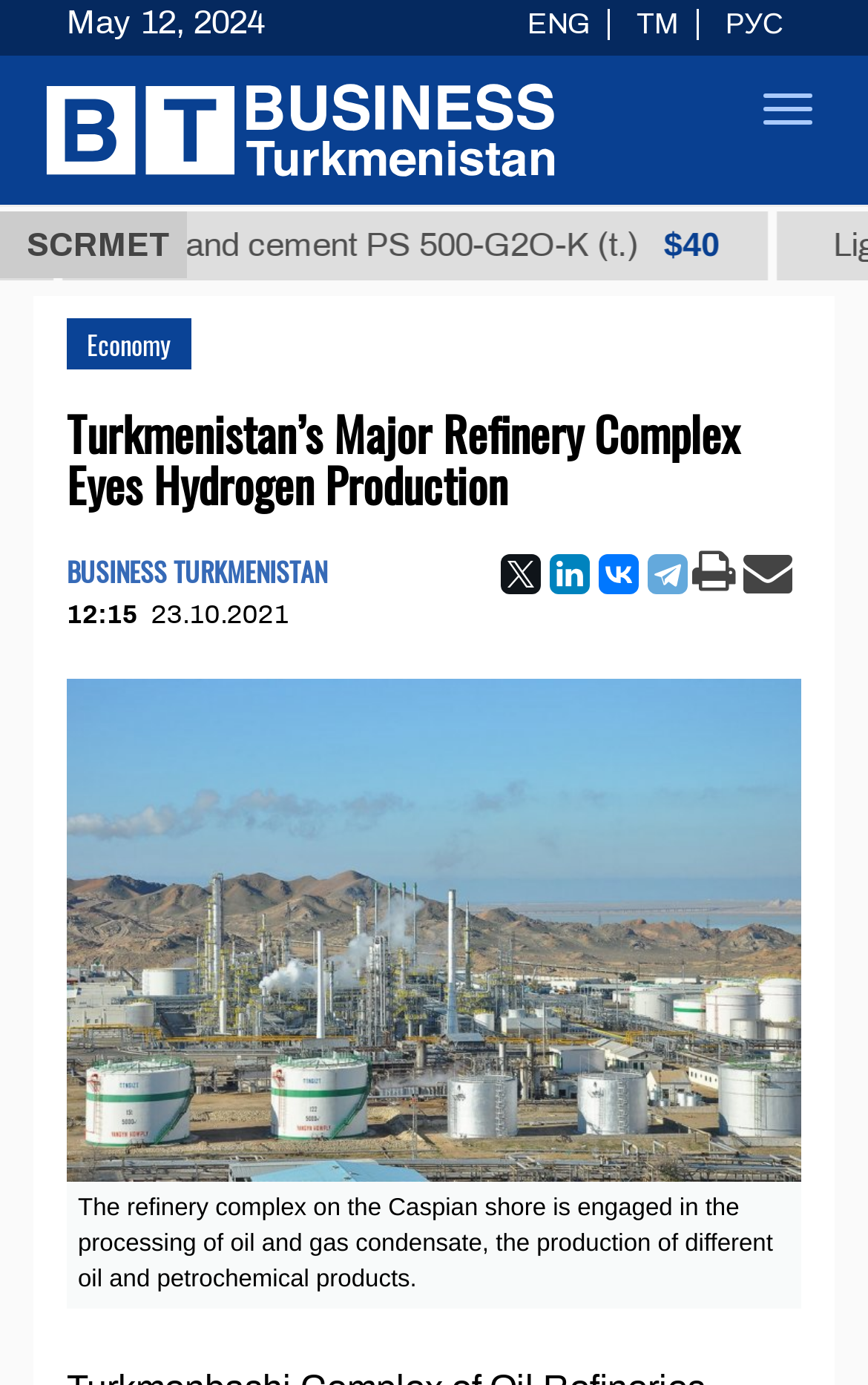Please identify the webpage's heading and generate its text content.

Turkmenistan’s Major Refinery Complex Eyes Hydrogen Production